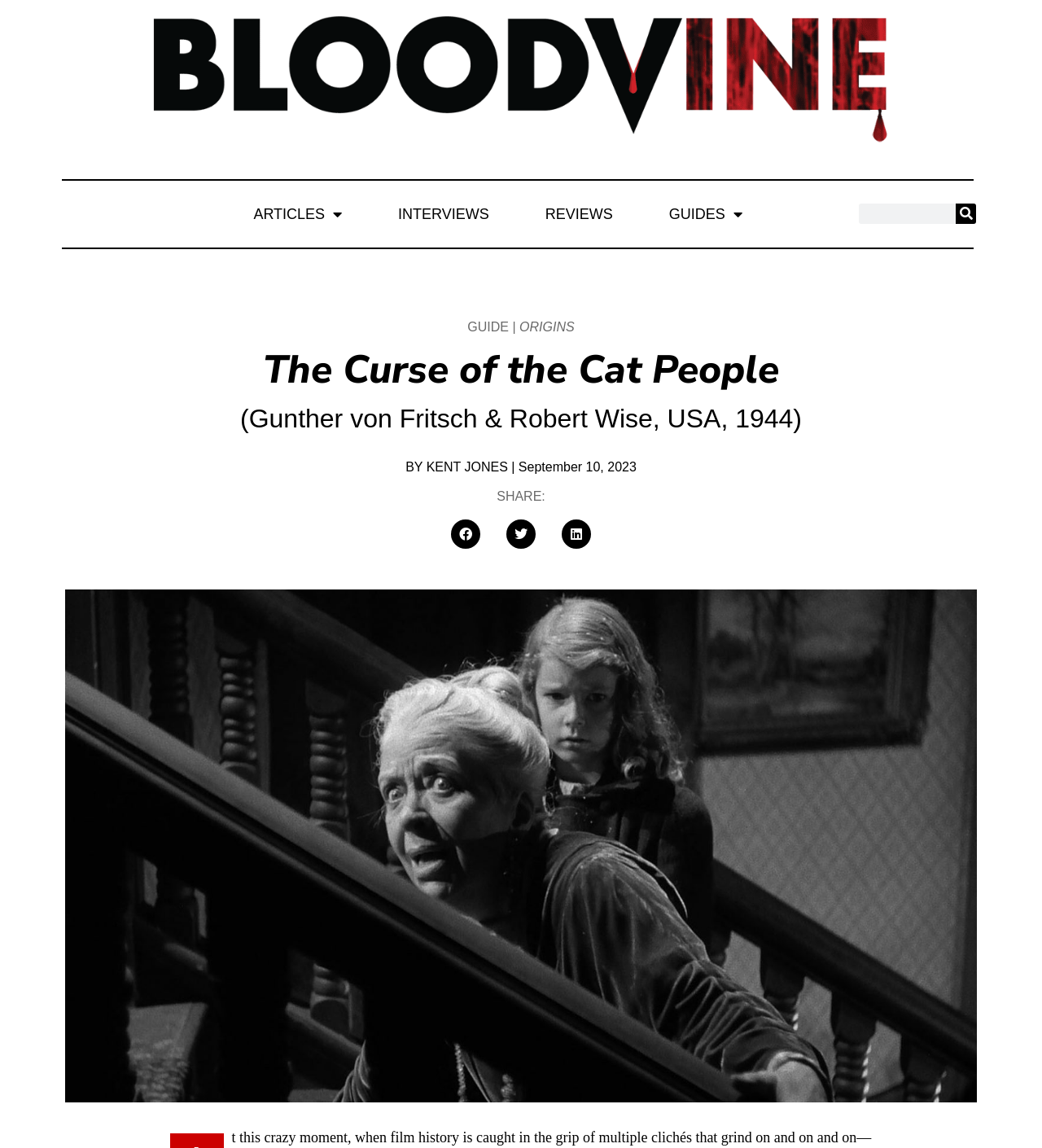Determine the bounding box coordinates for the region that must be clicked to execute the following instruction: "Go to articles".

[0.228, 0.17, 0.344, 0.203]